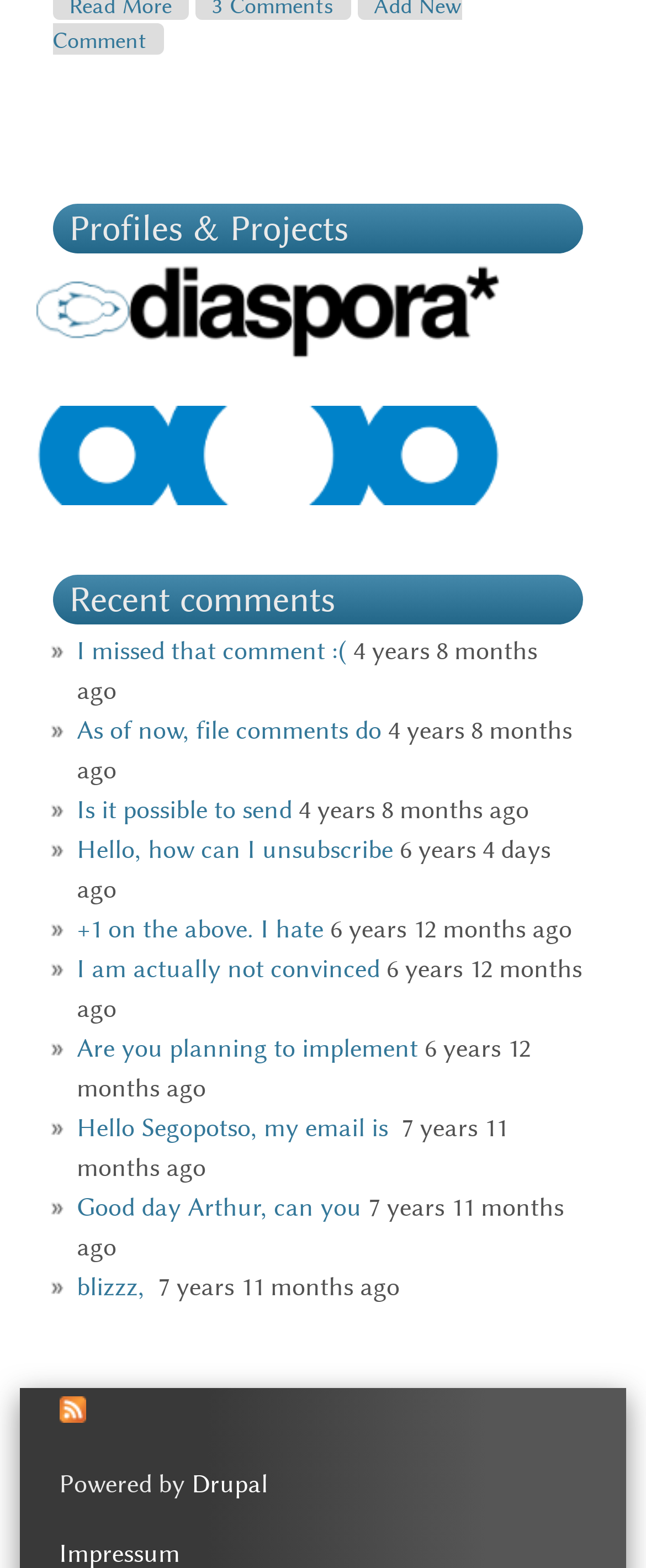Please answer the following question using a single word or phrase: What is the text of the first link?

Follow me on Diaspora